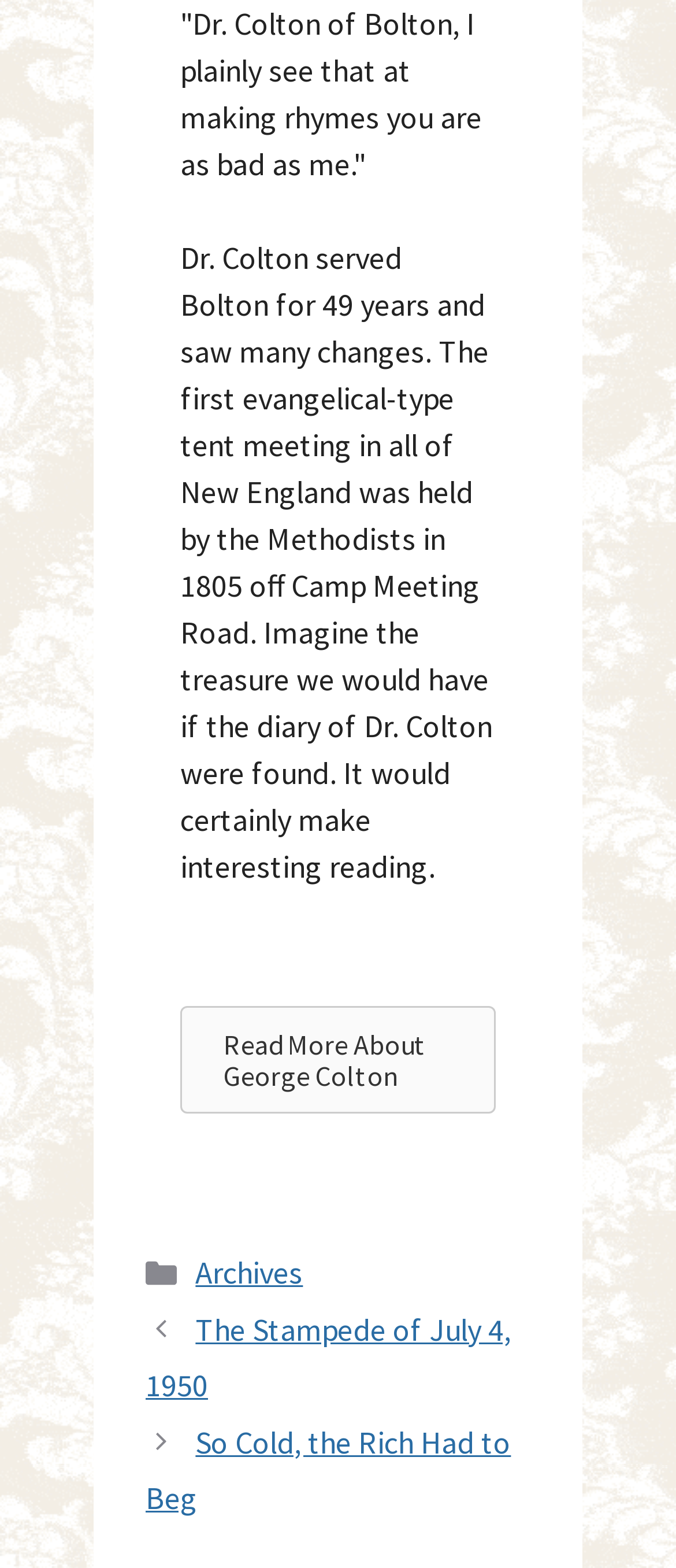Answer the question in a single word or phrase:
What is the category of the posts?

Archives